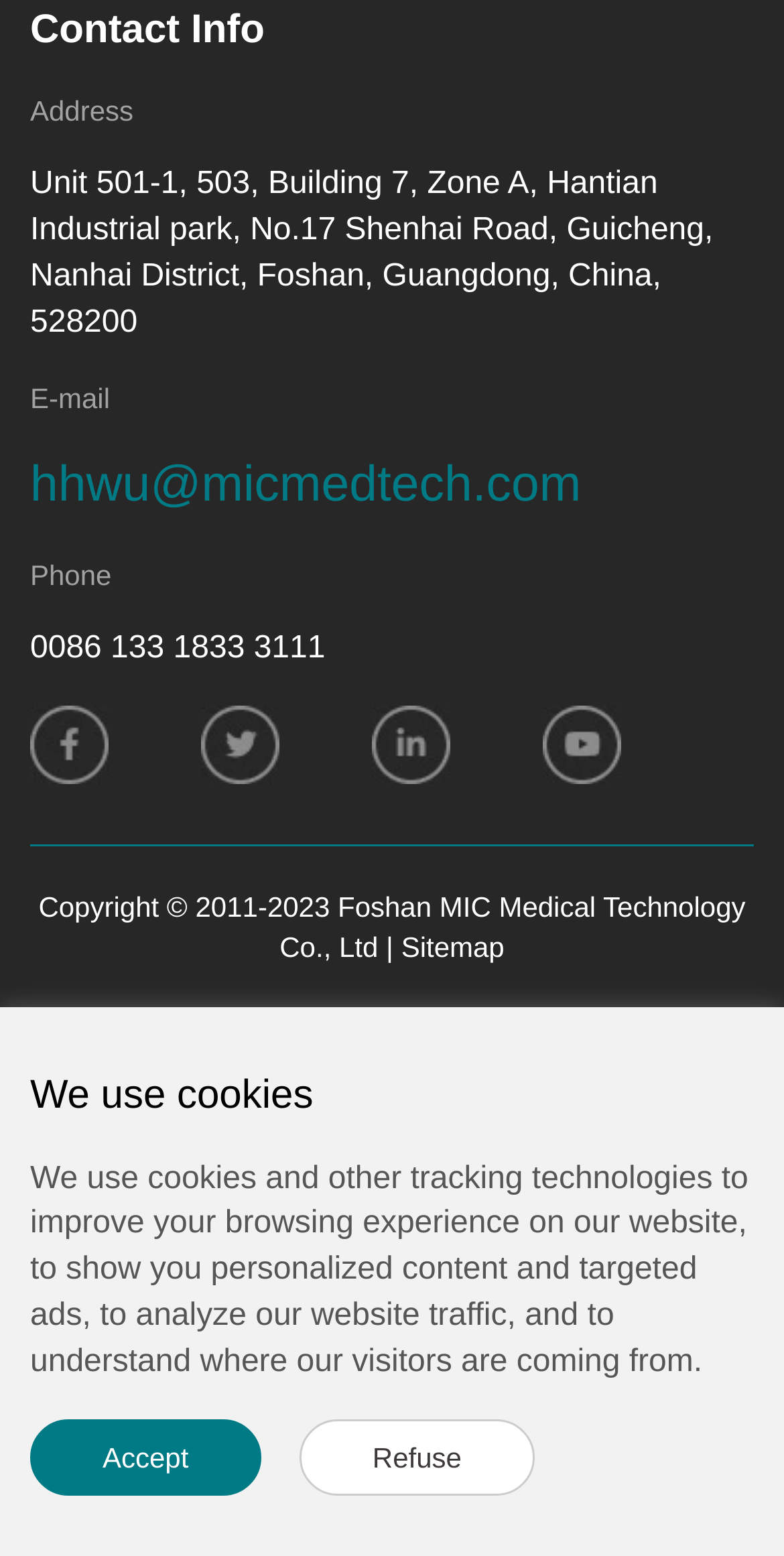What is the company's address?
Using the image, respond with a single word or phrase.

Unit 501-1, 503, Building 7, Zone A, Hantian Industrial park, No.17 Shenhai Road, Guicheng, Nanhai District, Foshan, Guangdong, China, 528200